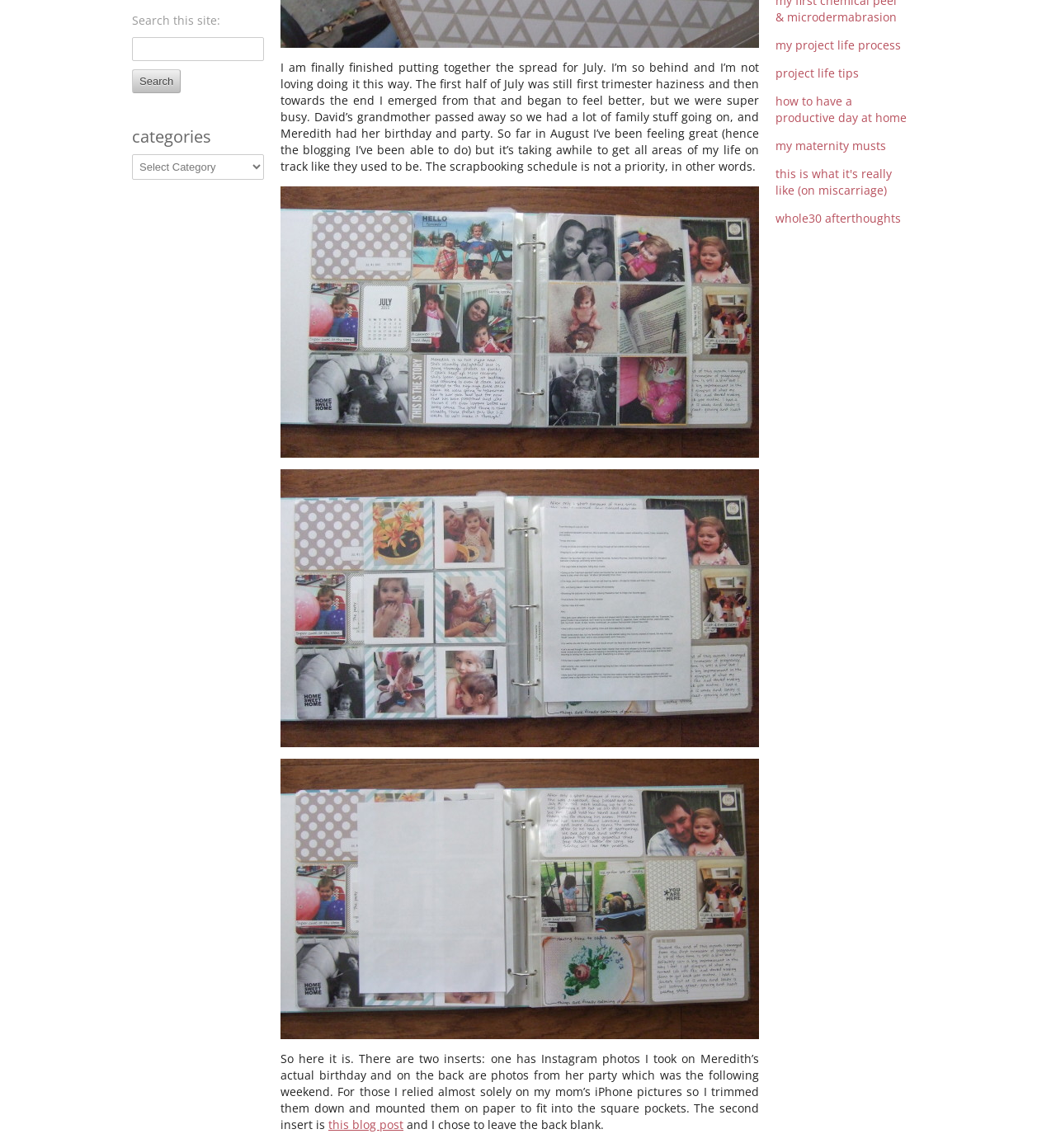Given the element description "alt="DSCF4321"", identify the bounding box of the corresponding UI element.

[0.266, 0.775, 0.719, 0.789]